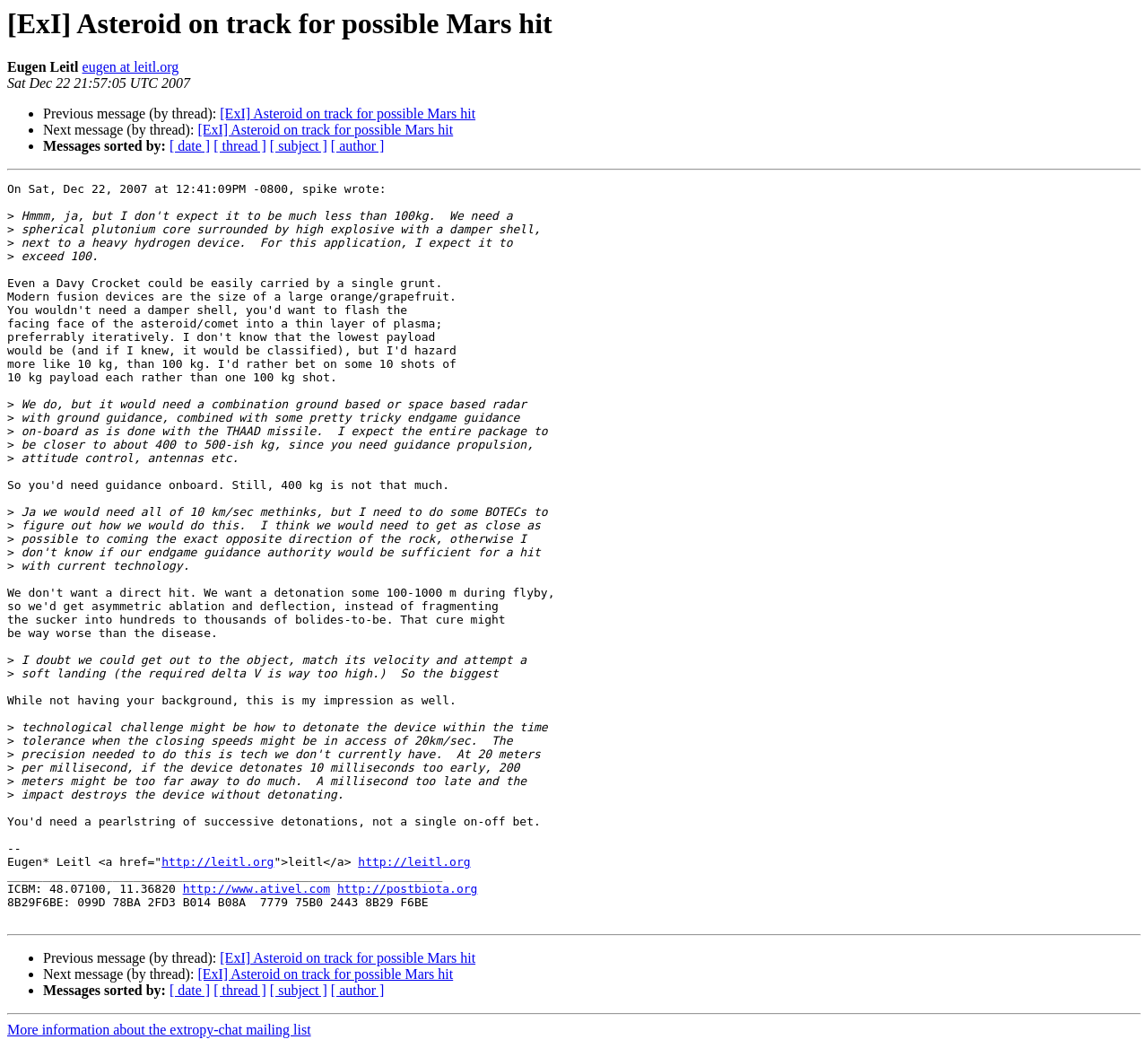Please provide the main heading of the webpage content.

[ExI] Asteroid on track for possible Mars hit